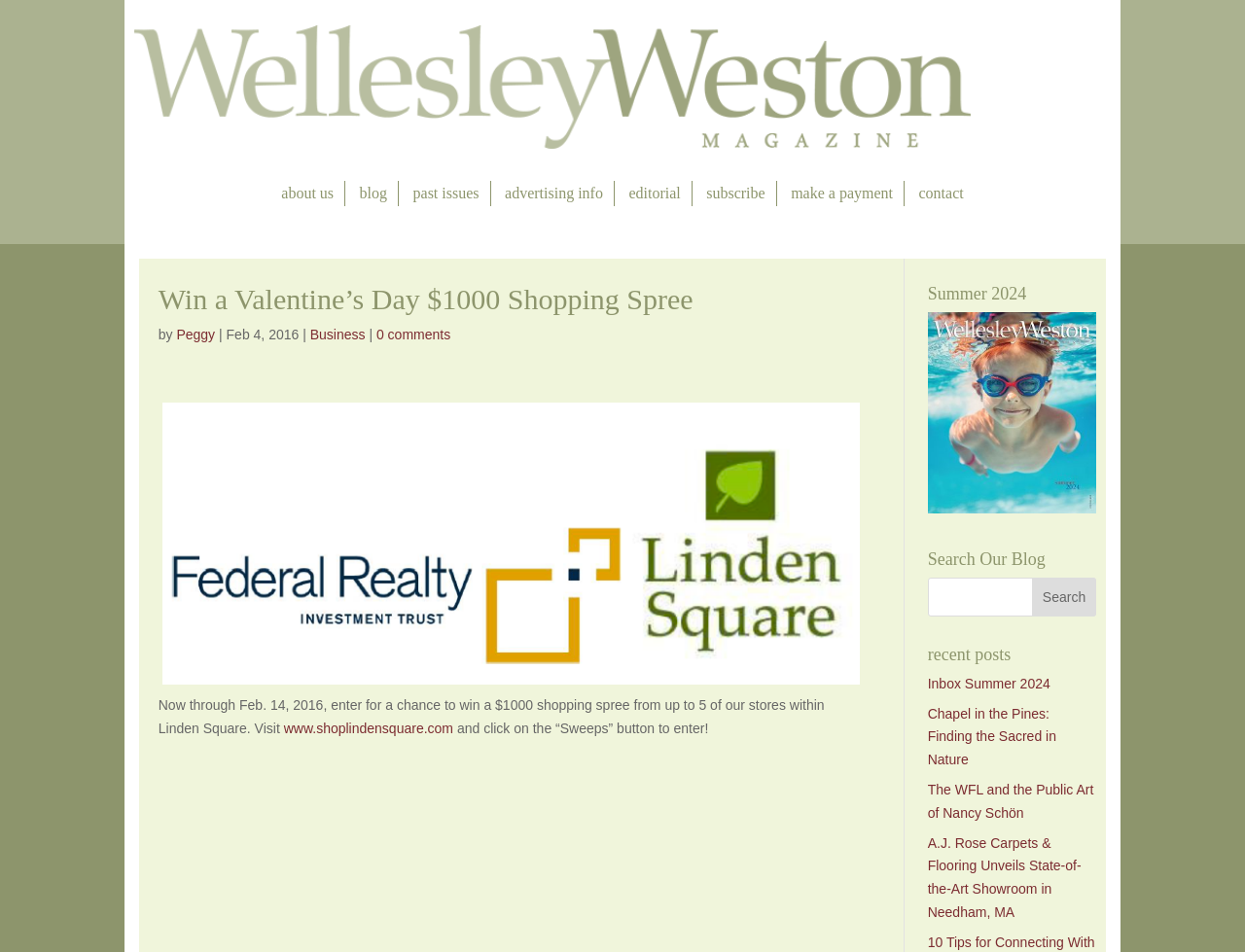What is the deadline to enter the shopping spree contest?
Using the information from the image, answer the question thoroughly.

The deadline to enter the shopping spree contest can be found in the article section, where it says 'Now through Feb. 14, 2016, enter for a chance to win a $1000 shopping spree'.